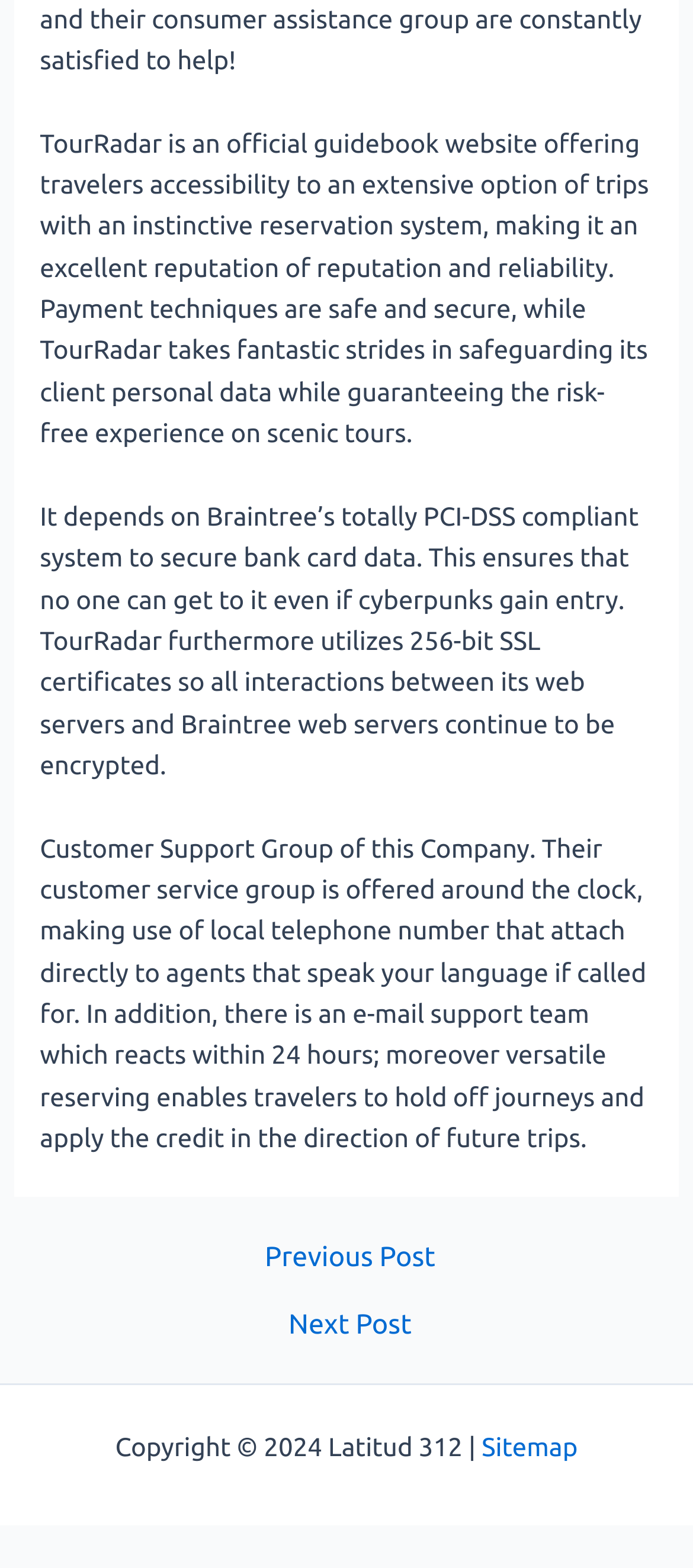Locate the bounding box of the UI element based on this description: "Next Post →". Provide four float numbers between 0 and 1 as [left, top, right, bottom].

[0.025, 0.836, 0.985, 0.853]